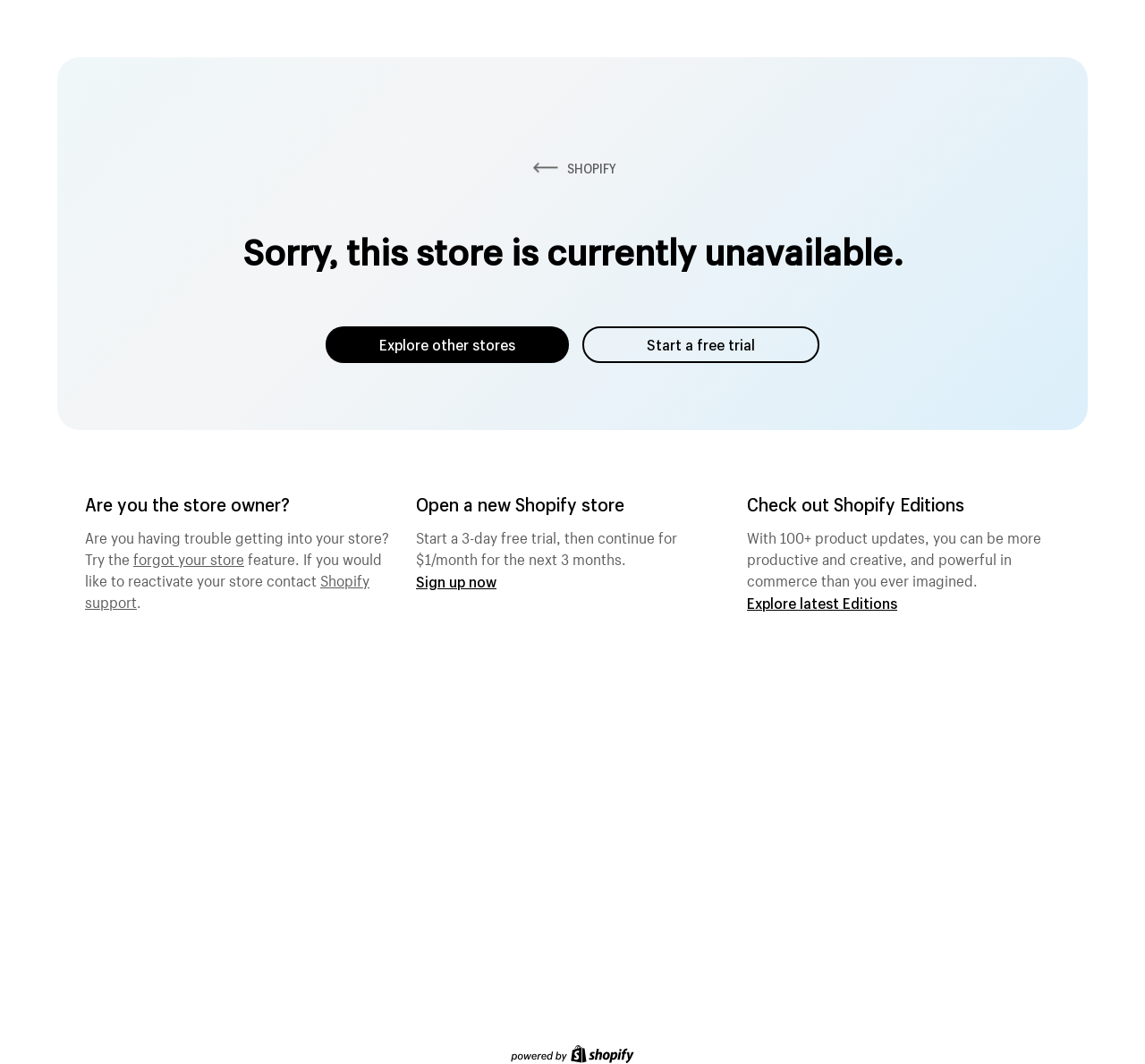What is the purpose of Shopify Editions?
Ensure your answer is thorough and detailed.

Shopify Editions is related to product updates, as indicated by the text 'With 100+ product updates, you can be more productive and creative, and powerful in commerce than you ever imagined.' on the webpage.